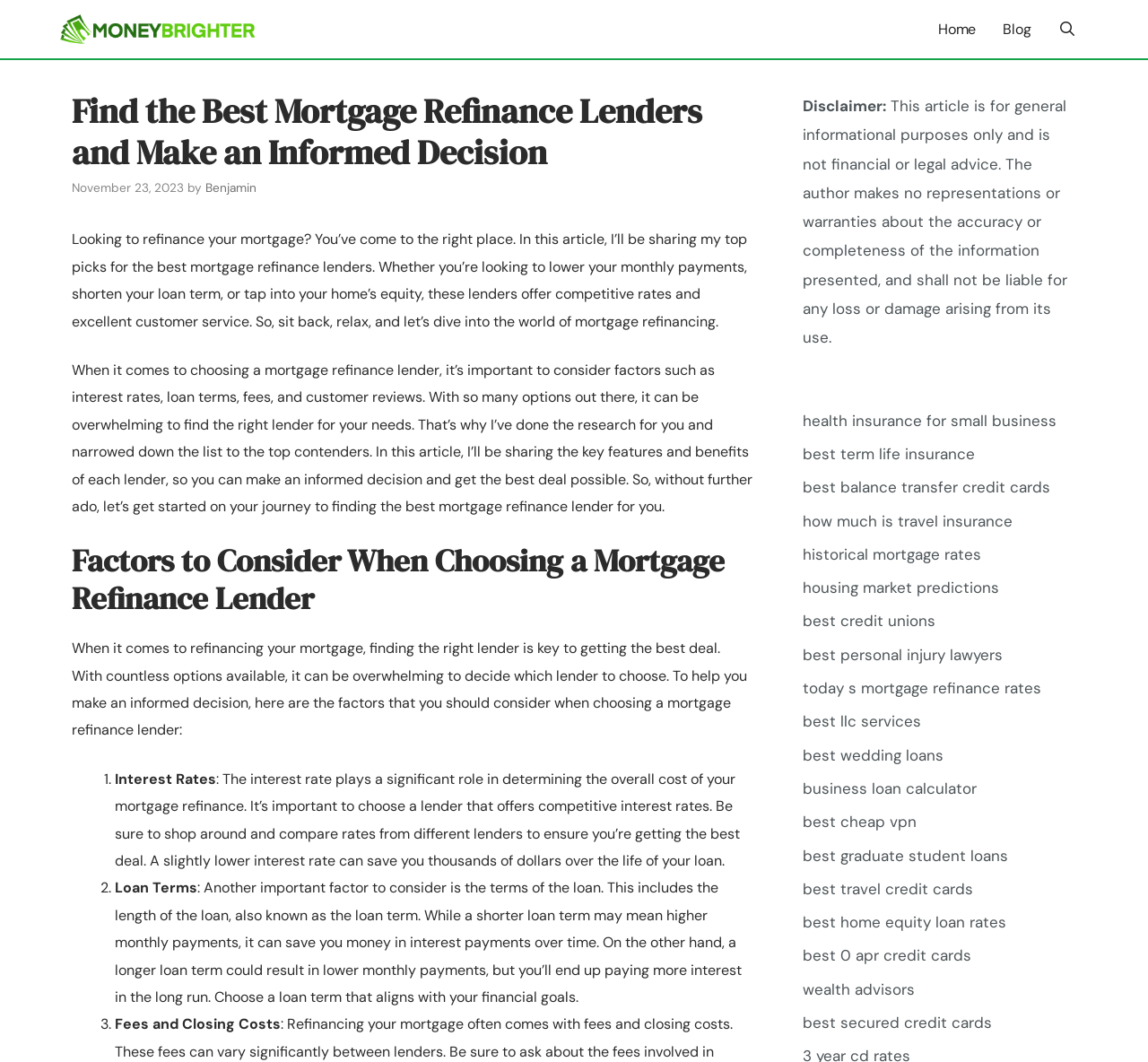Can you show the bounding box coordinates of the region to click on to complete the task described in the instruction: "Click on the 'Blog' link"?

[0.862, 0.0, 0.91, 0.055]